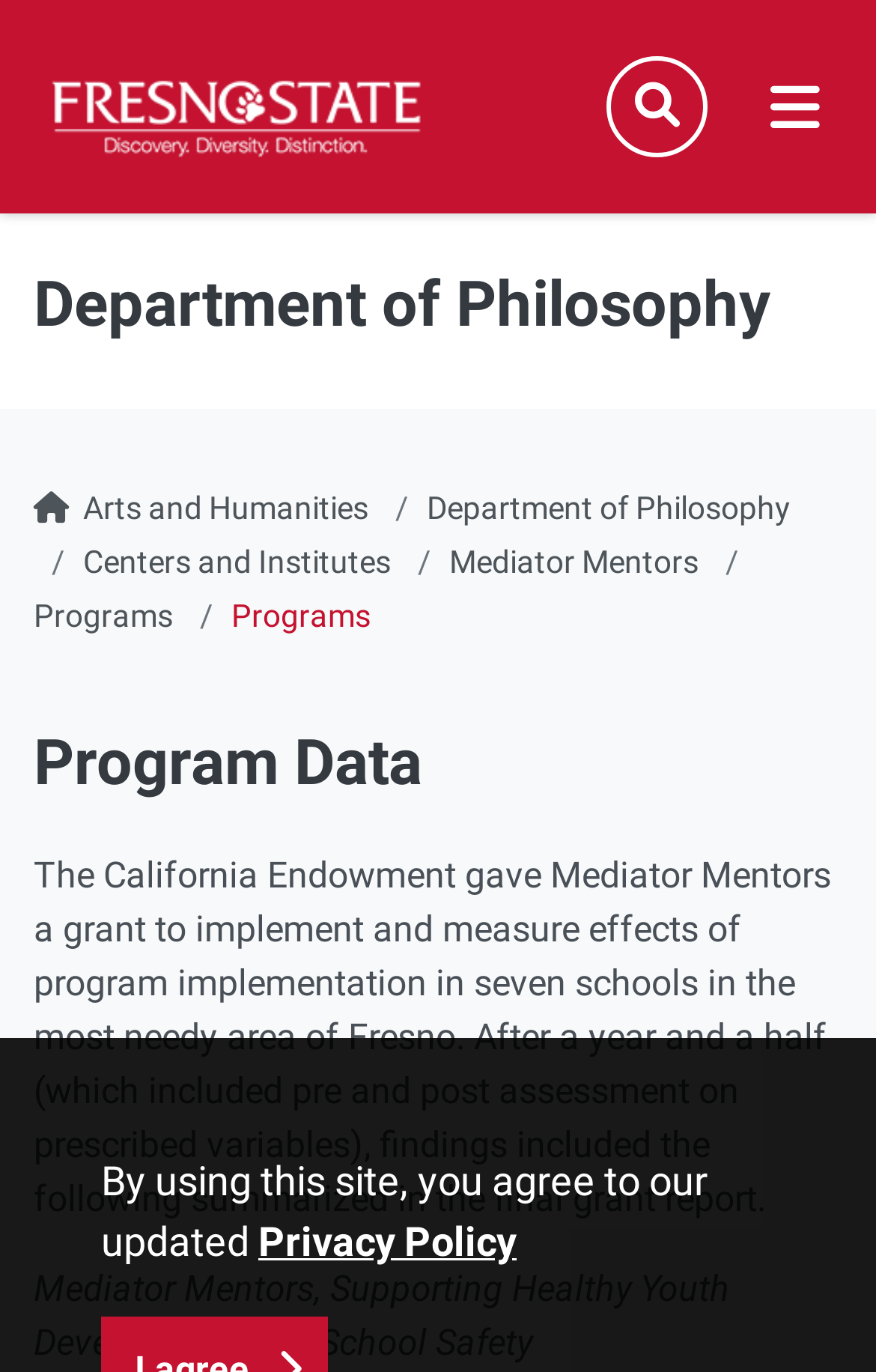Describe all visible elements and their arrangement on the webpage.

The webpage is about the Department of Philosophy at Fresno State, with a focus on its programs. At the top left corner, there is a link to Fresno State. Below it, there is a button to search the website and another button to open a menu. To the right of these buttons, there is a static text "Department of Philosophy" in a prominent position.

Below the top section, there is a navigation breadcrumb that displays the hierarchy of the current page, with links to "Arts and Humanities", "Department of Philosophy", "Centers and Institutes", "Mediator Mentors", and "Programs". The "Programs" link is currently selected.

The main content of the page is divided into two sections. The first section is headed by "Program Data" and contains a static text that describes a grant given to Mediator Mentors by The California Endowment. The text explains the purpose of the grant and summarizes the findings of the program implementation in seven schools in Fresno.

Below this section, there is another static text that appears to be a title or a subtitle, "Mediator Mentors, Supporting Healthy Youth Development and School Safety". This text is positioned near the bottom of the page.

At the bottom of the page, there is a notice about cookies, with a static text "By using this site, you agree to our updated" and a button "learn more about cookies" that links to the Privacy Policy.